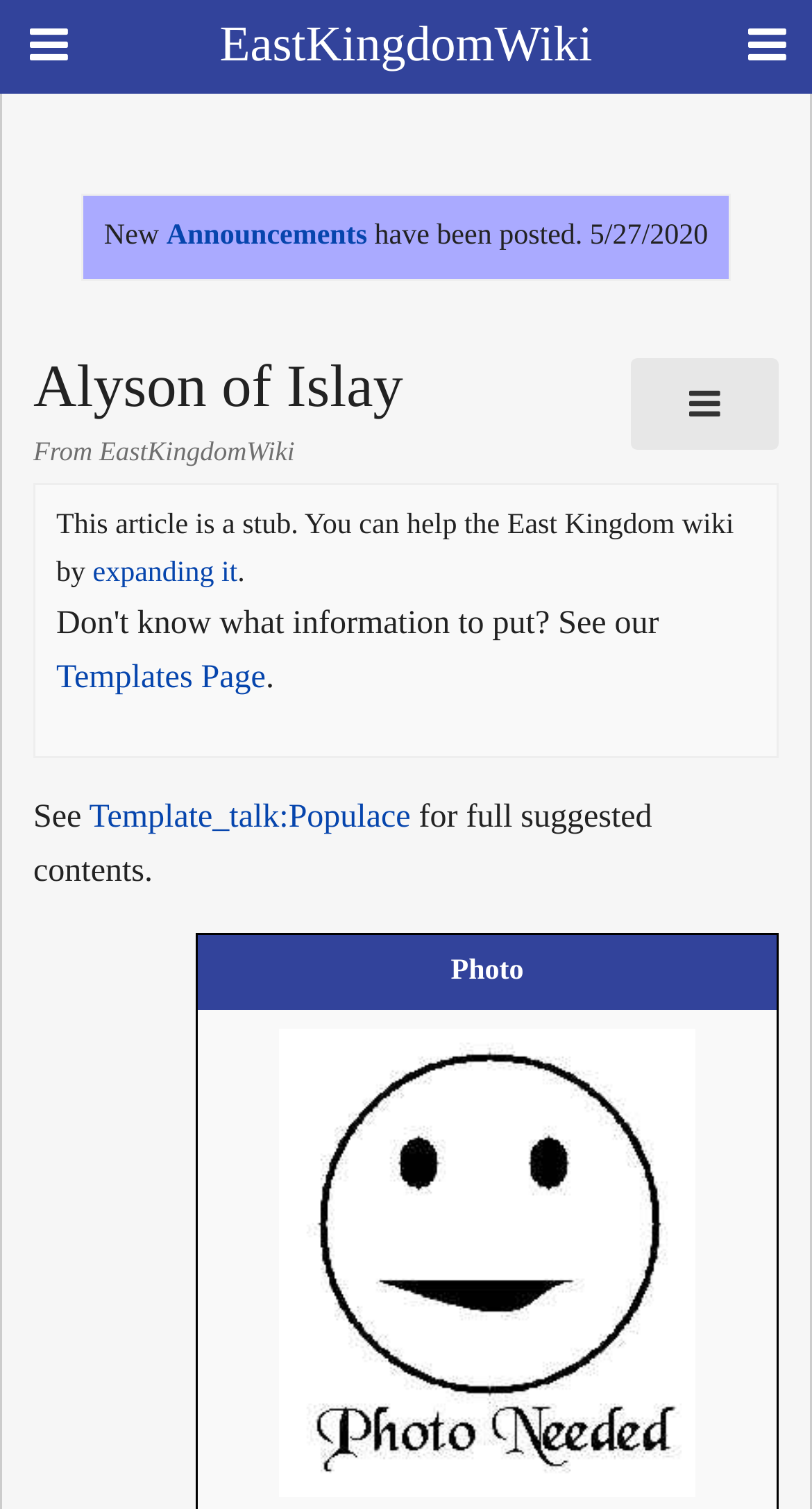What is the name of the person described on this page?
Refer to the image and provide a one-word or short phrase answer.

Alyson of Islay